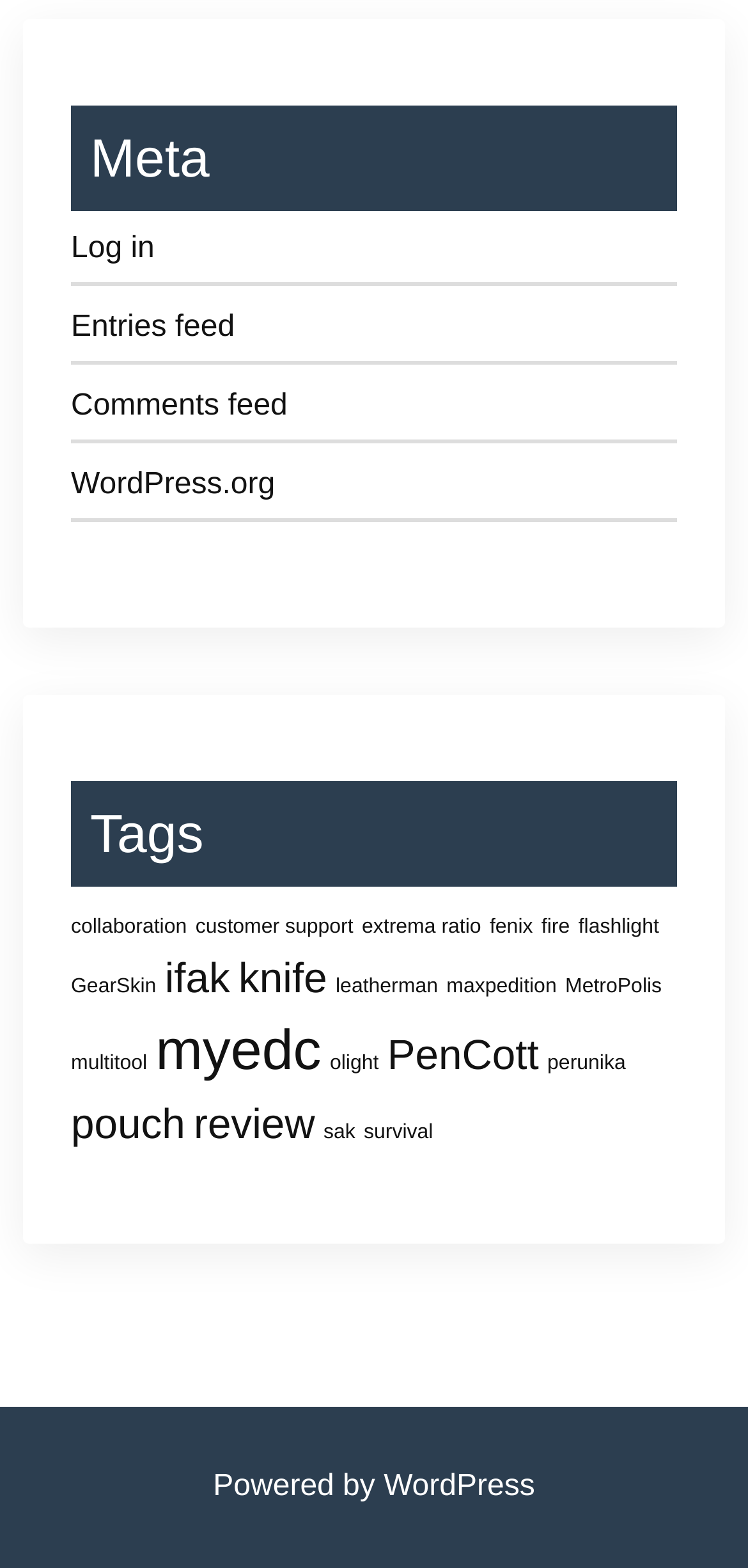Please identify the bounding box coordinates of the clickable element to fulfill the following instruction: "Learn more about WordPress.org". The coordinates should be four float numbers between 0 and 1, i.e., [left, top, right, bottom].

[0.095, 0.294, 0.905, 0.332]